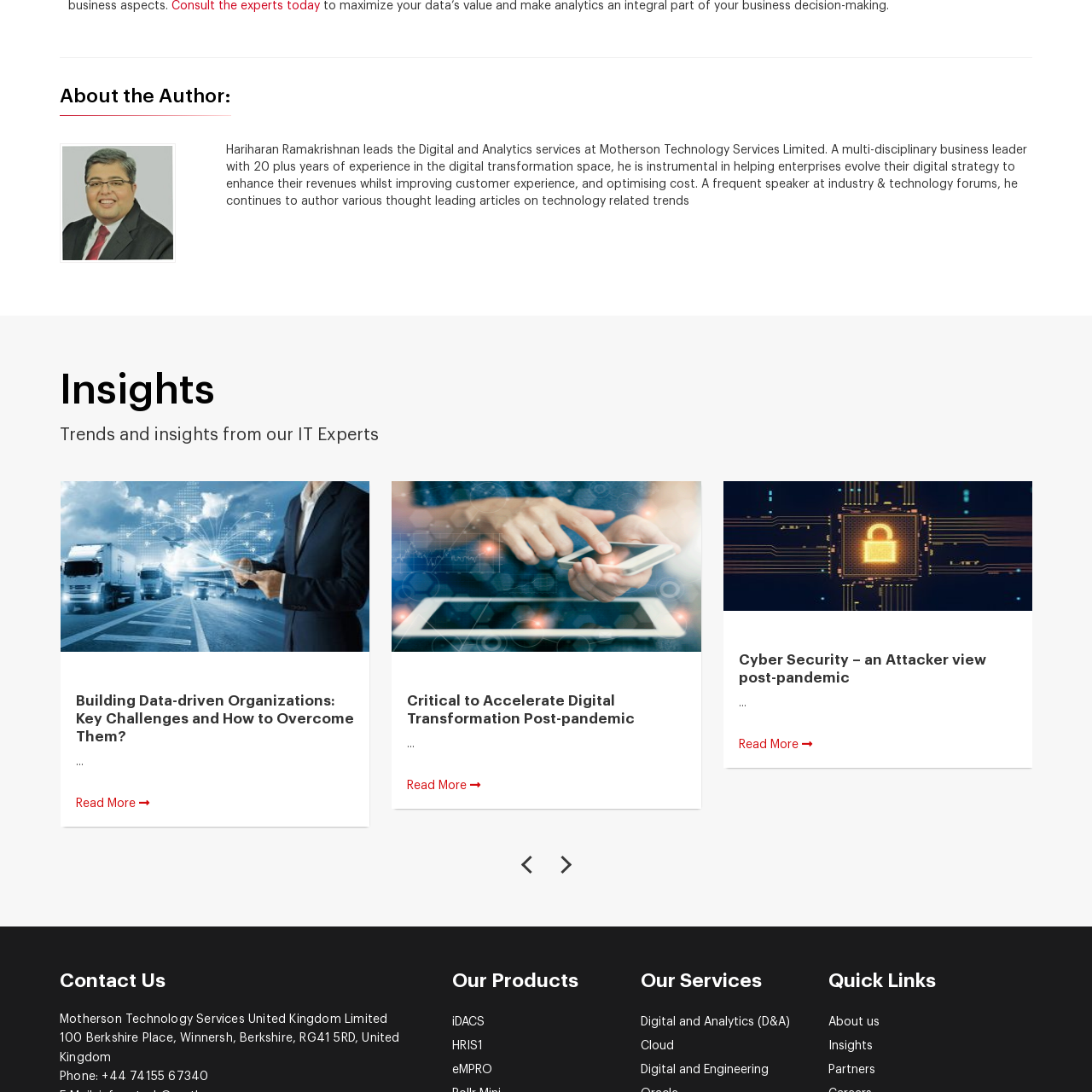Focus on the area marked by the red box, What is the focus of Motherson Technology Services? 
Answer briefly using a single word or phrase.

Maximizing data value